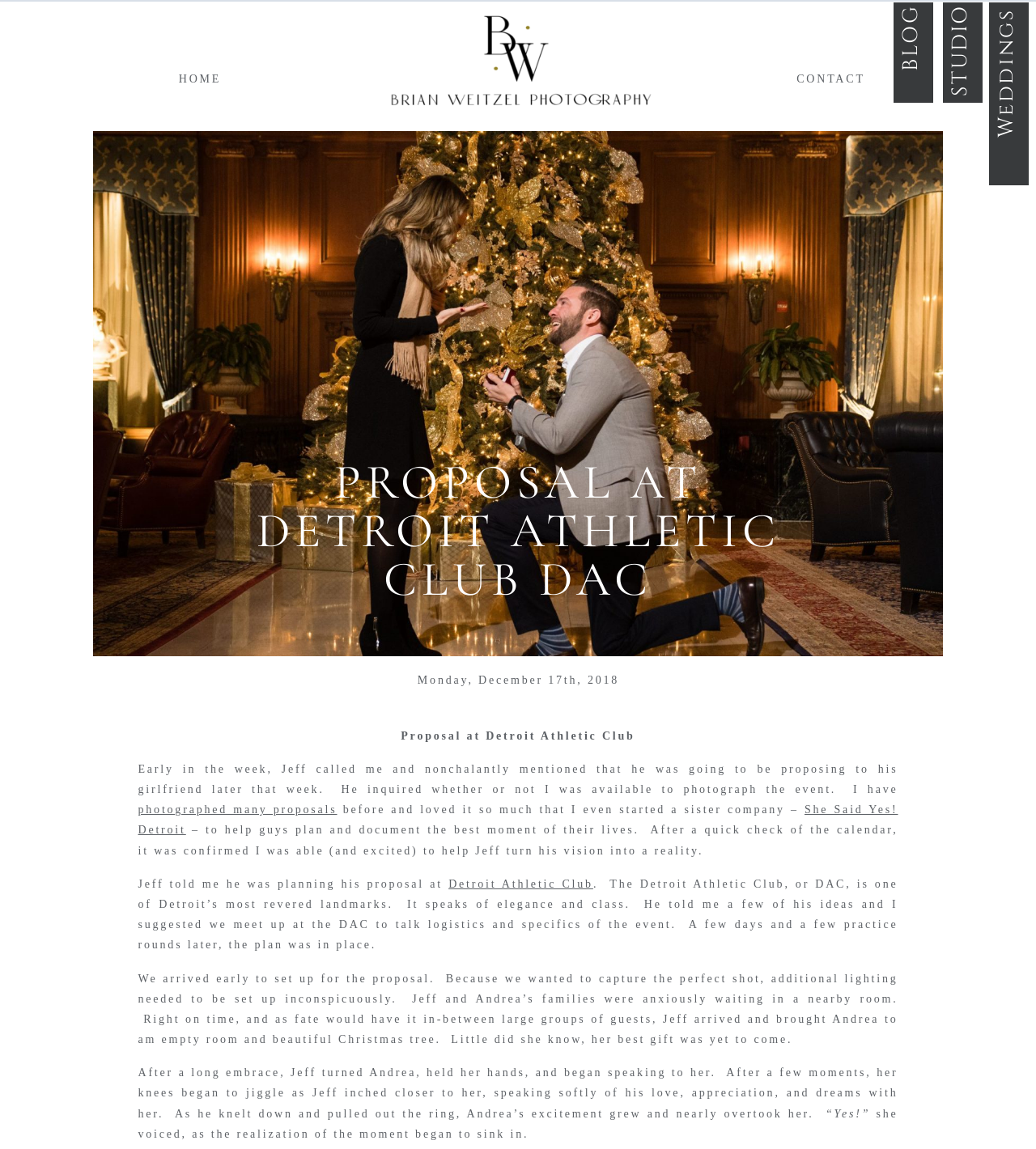What is the photographer's role in the proposal?
Please answer the question with a detailed and comprehensive explanation.

I inferred the answer by understanding the context of the webpage, which is about a proposal photography, and the text content mentions the photographer's involvement in planning and documenting the event.